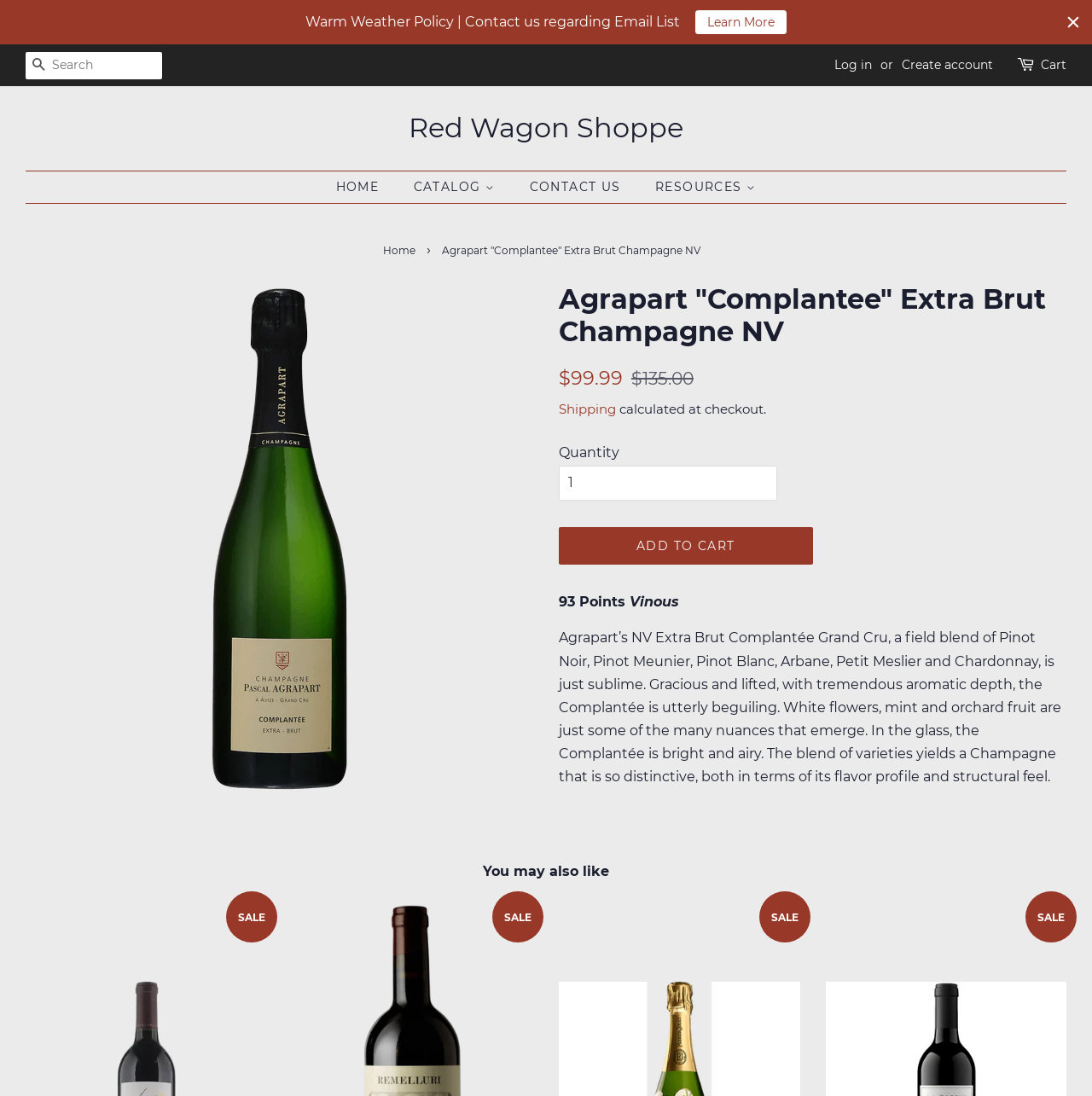Determine the bounding box coordinates of the region I should click to achieve the following instruction: "View other products you may like". Ensure the bounding box coordinates are four float numbers between 0 and 1, i.e., [left, top, right, bottom].

[0.207, 0.813, 0.254, 0.86]